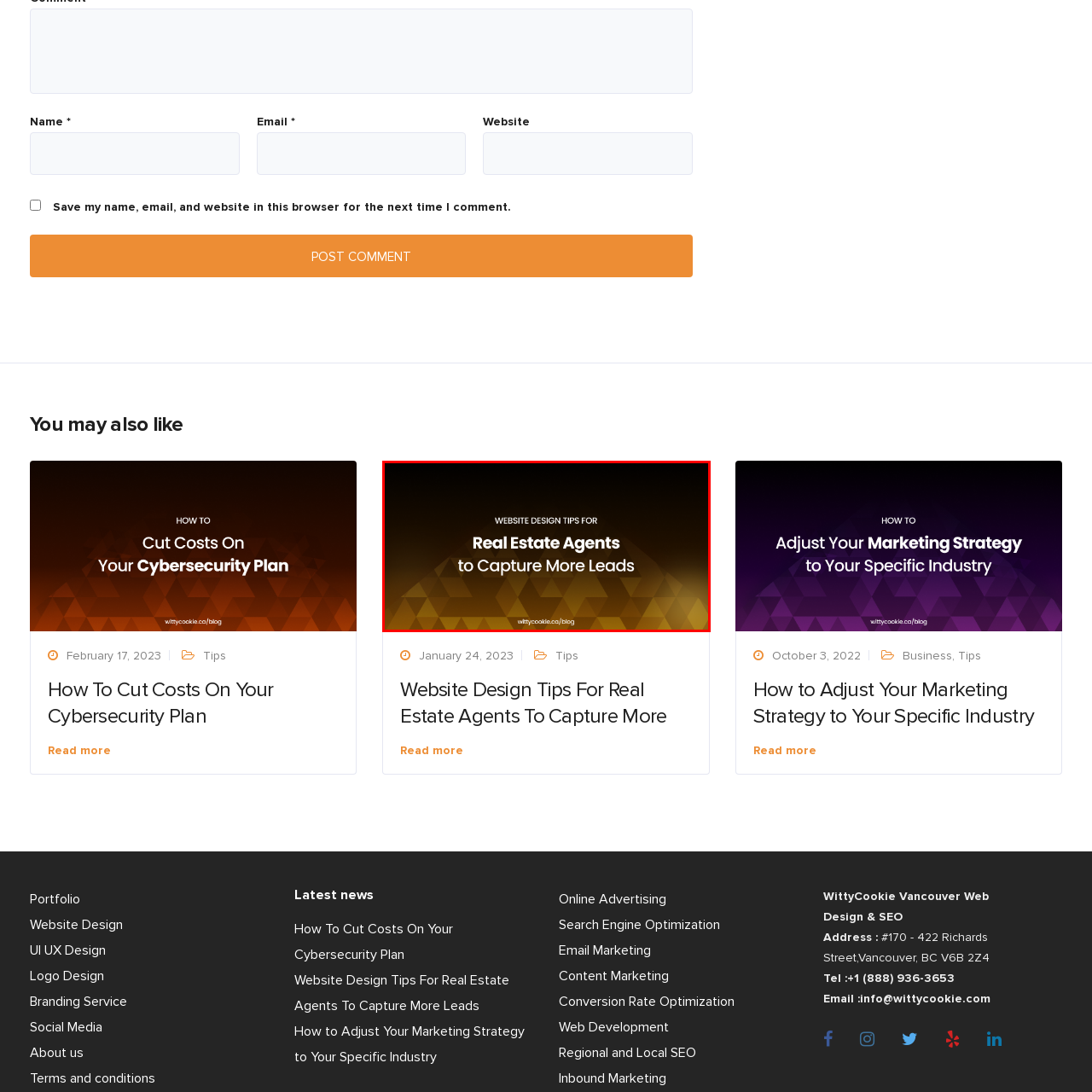Describe meticulously the scene encapsulated by the red boundary in the image.

The image features a visually appealing promotional banner titled "Website Design Tips for Real Estate Agents to Capture More Leads." The background displays a gradient from dark to golden hues, adorned with geometrical shapes that add a modern touch. This banner serves as an introduction to an article aimed at providing valuable insights and strategies for real estate agents looking to enhance their online presence and effectively attract potential clients. The message is clear and engaging, inviting professionals in the real estate field to explore practical website design techniques that can help improve lead generation. The branding at the bottom indicates the source as wittycookie.ca/blog, connecting the audience to further resources on the topic.